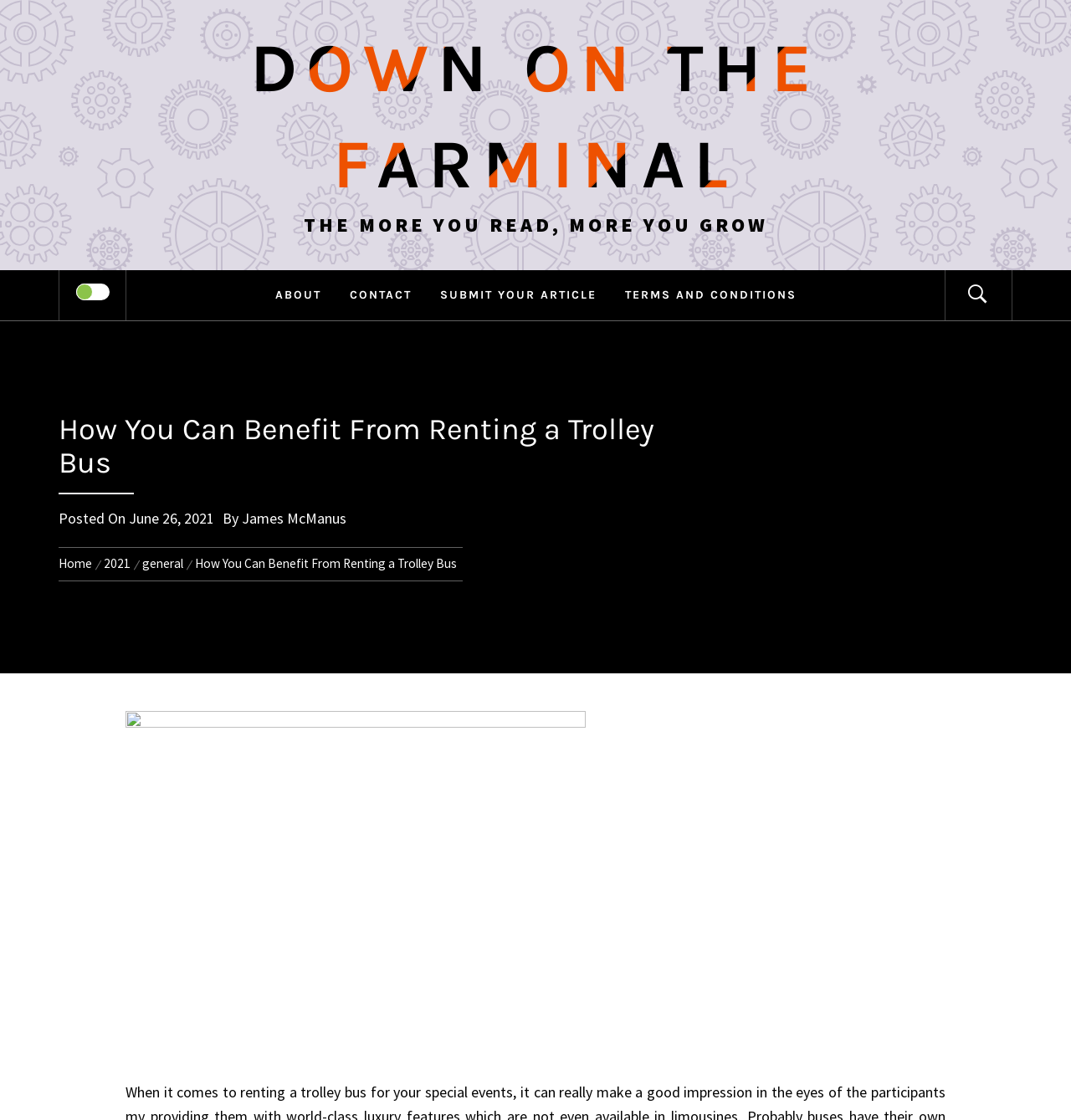Please answer the following question using a single word or phrase: 
What is the name of the website?

Down On The Farminal